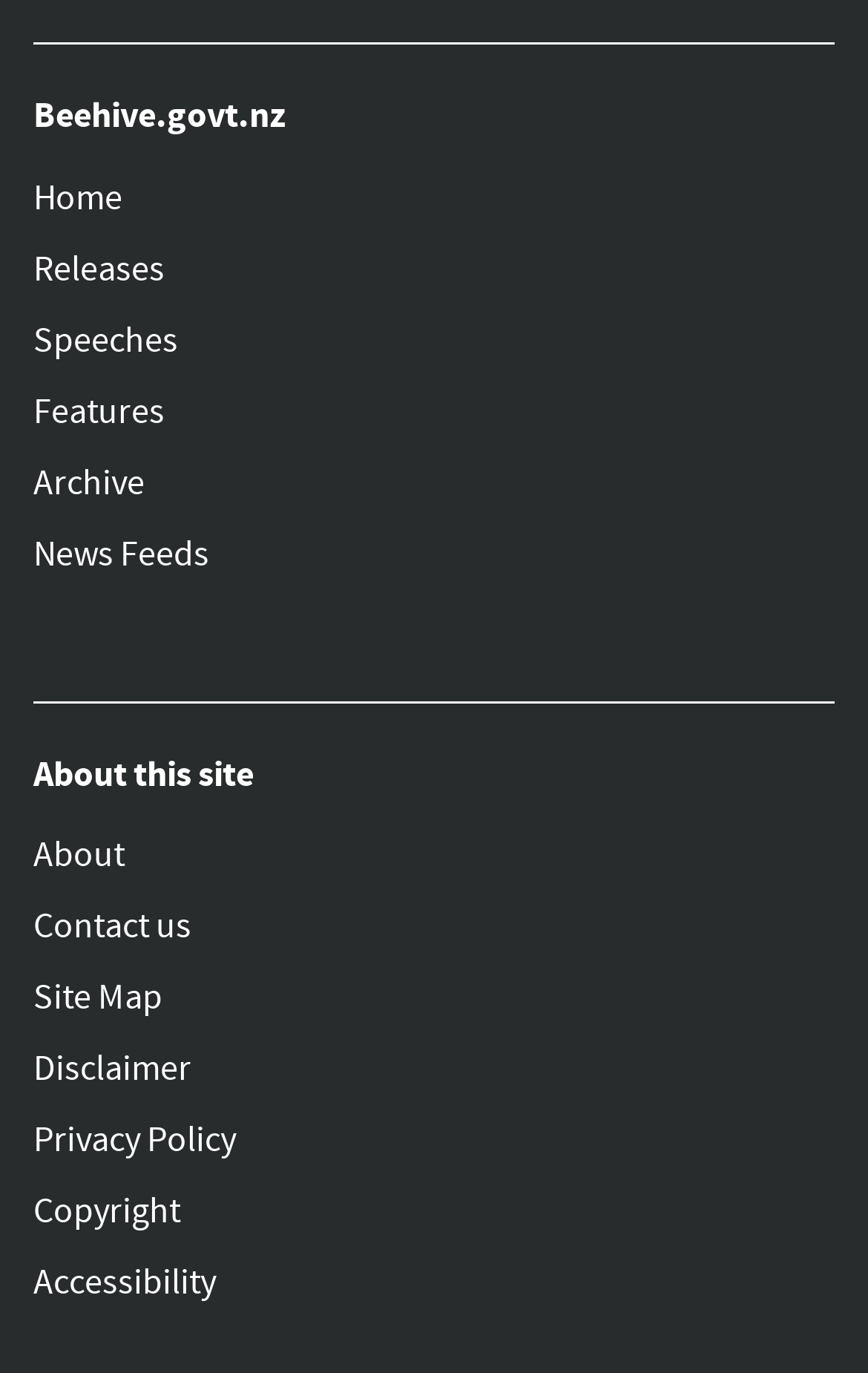Determine the bounding box coordinates of the clickable region to execute the instruction: "view releases". The coordinates should be four float numbers between 0 and 1, denoted as [left, top, right, bottom].

[0.038, 0.169, 0.962, 0.221]